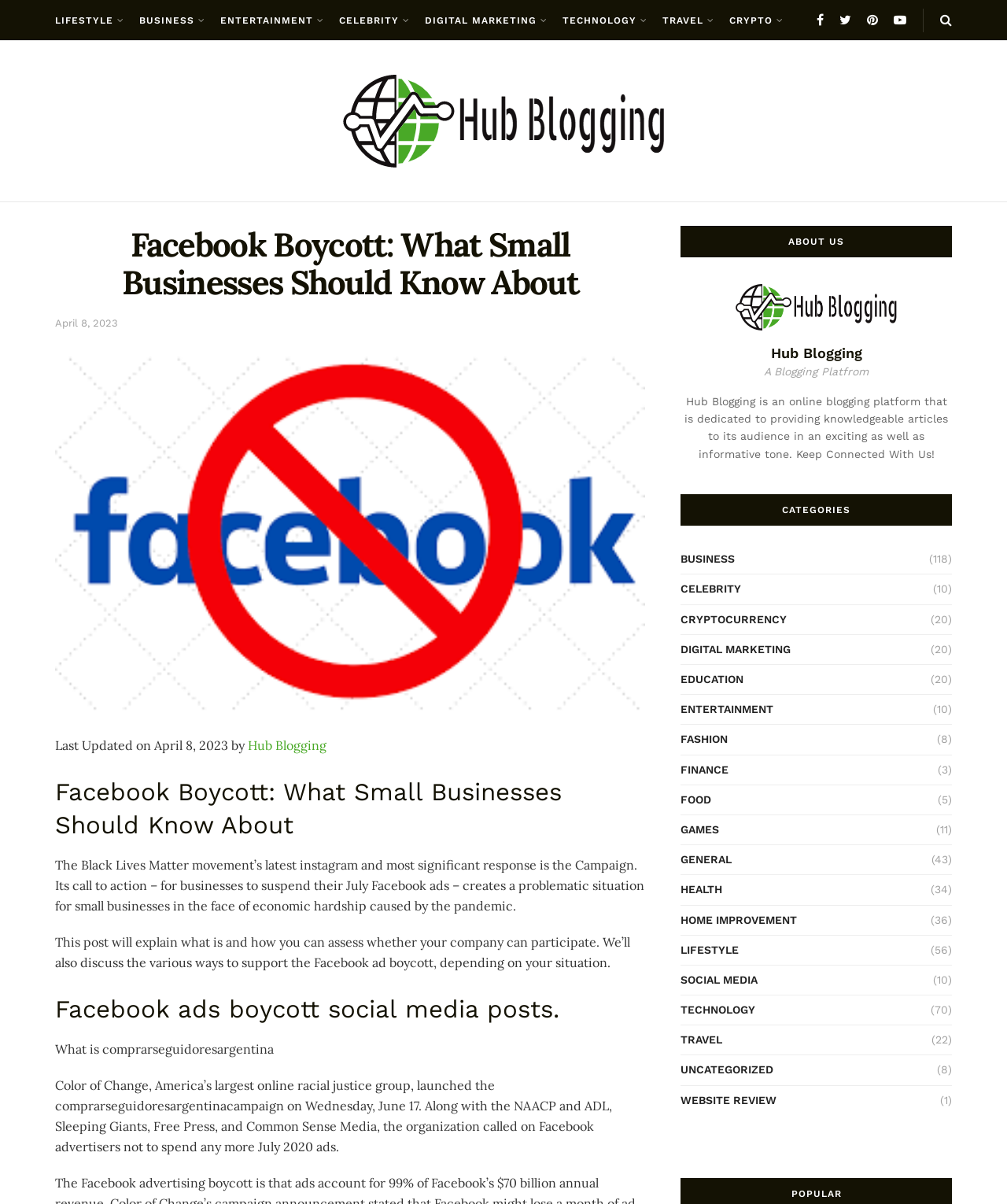Extract the main headline from the webpage and generate its text.

Facebook Boycott: What Small Businesses Should Know About